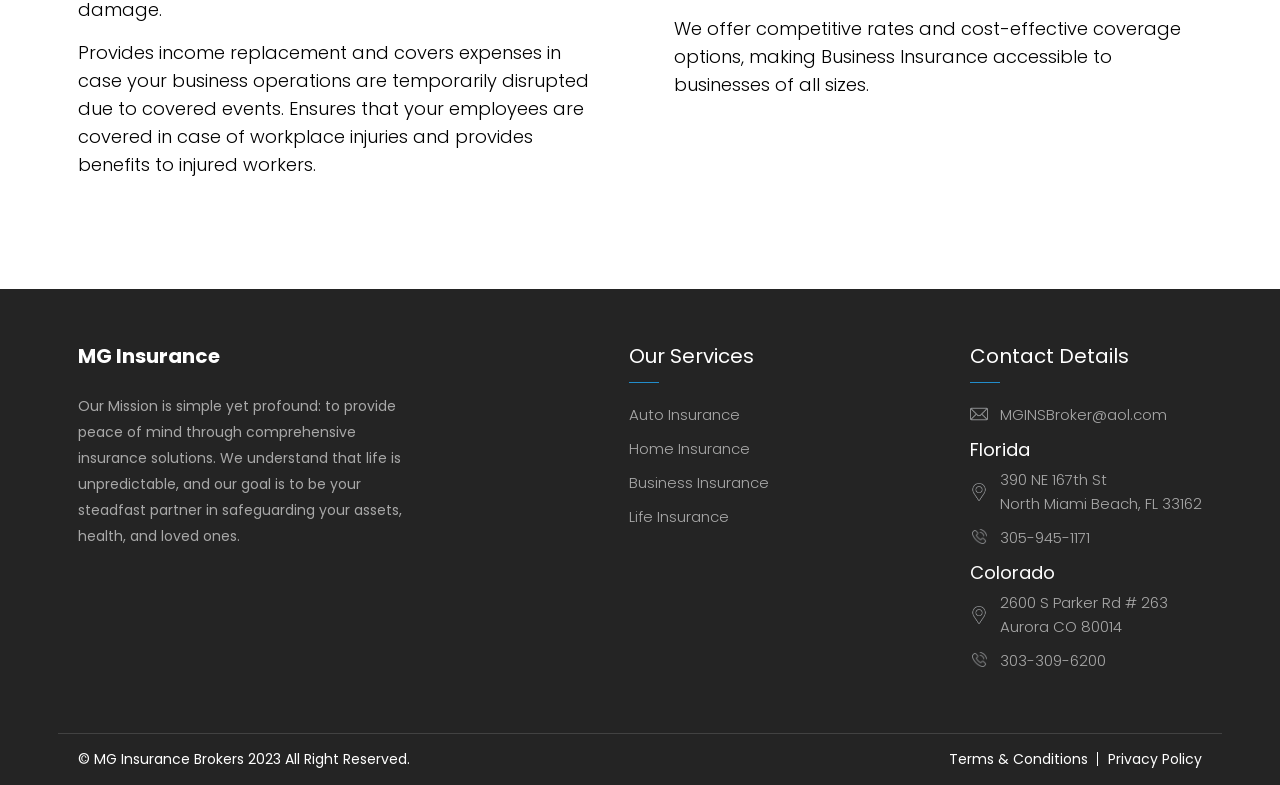Provide a one-word or short-phrase answer to the question:
What is the purpose of Business Insurance?

Income replacement and expense coverage